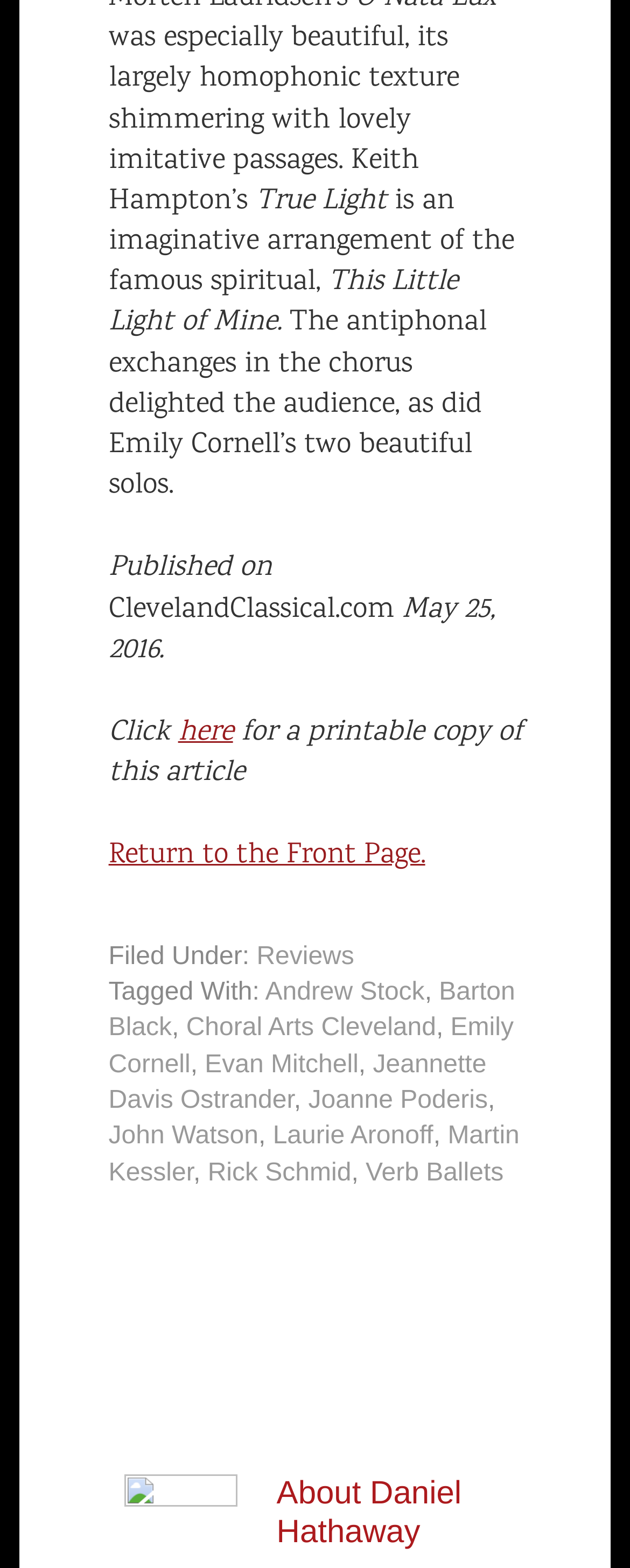Identify the bounding box coordinates for the element that needs to be clicked to fulfill this instruction: "Learn about Choral Arts Cleveland". Provide the coordinates in the format of four float numbers between 0 and 1: [left, top, right, bottom].

[0.295, 0.647, 0.692, 0.665]